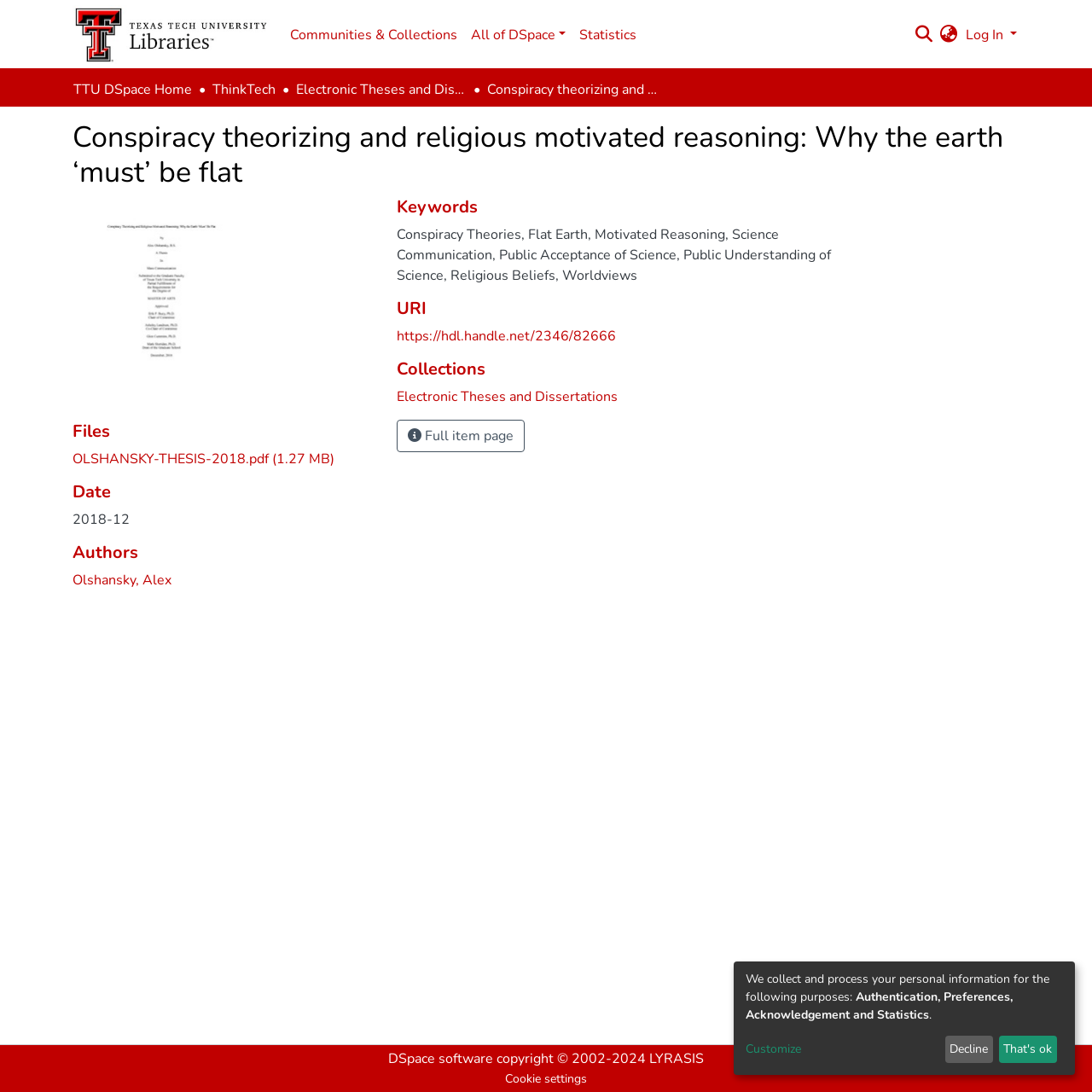Please answer the following question using a single word or phrase: 
What is the size of the thesis file?

1.27 MB